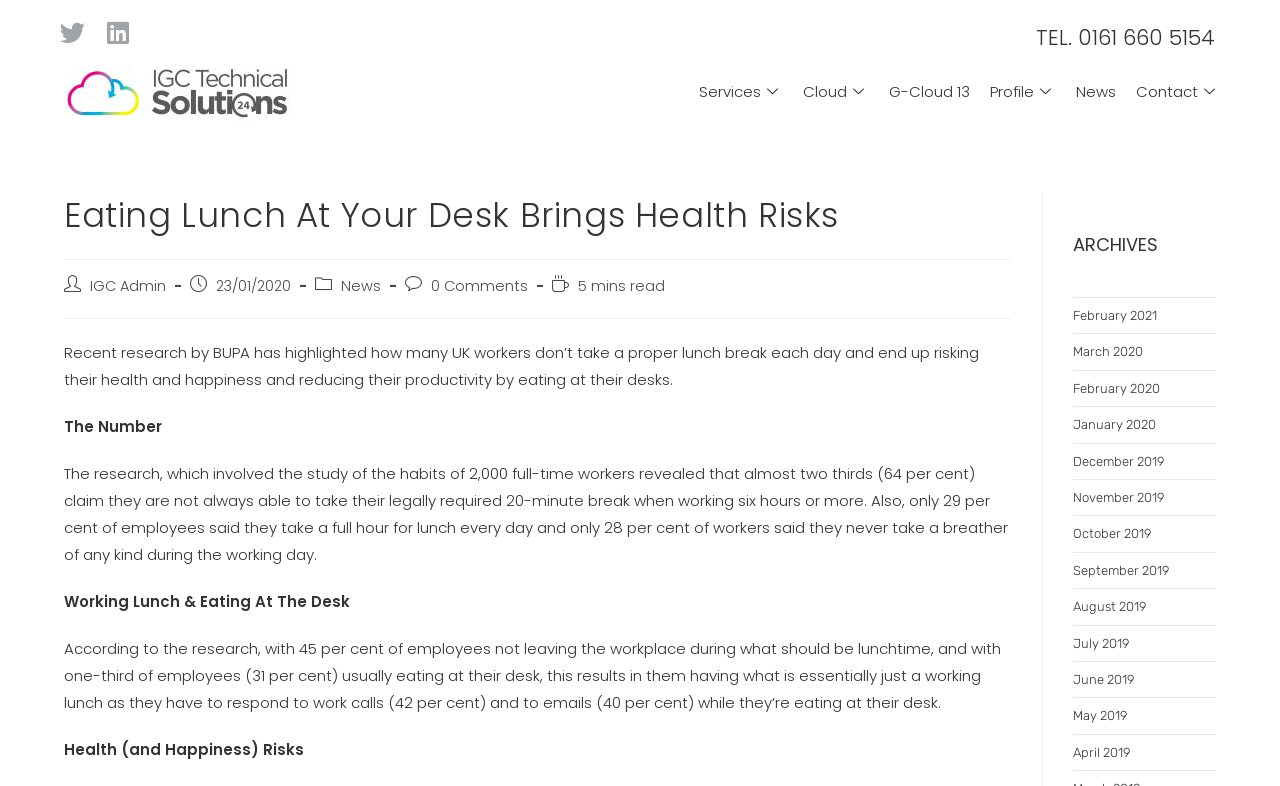Using details from the image, please answer the following question comprehensively:
What percentage of employees claim they are not always able to take their legally required 20-minute break?

According to the article, the research involved the study of the habits of 2,000 full-time workers and revealed that almost two thirds (64 per cent) of employees claim they are not always able to take their legally required 20-minute break when working six hours or more.